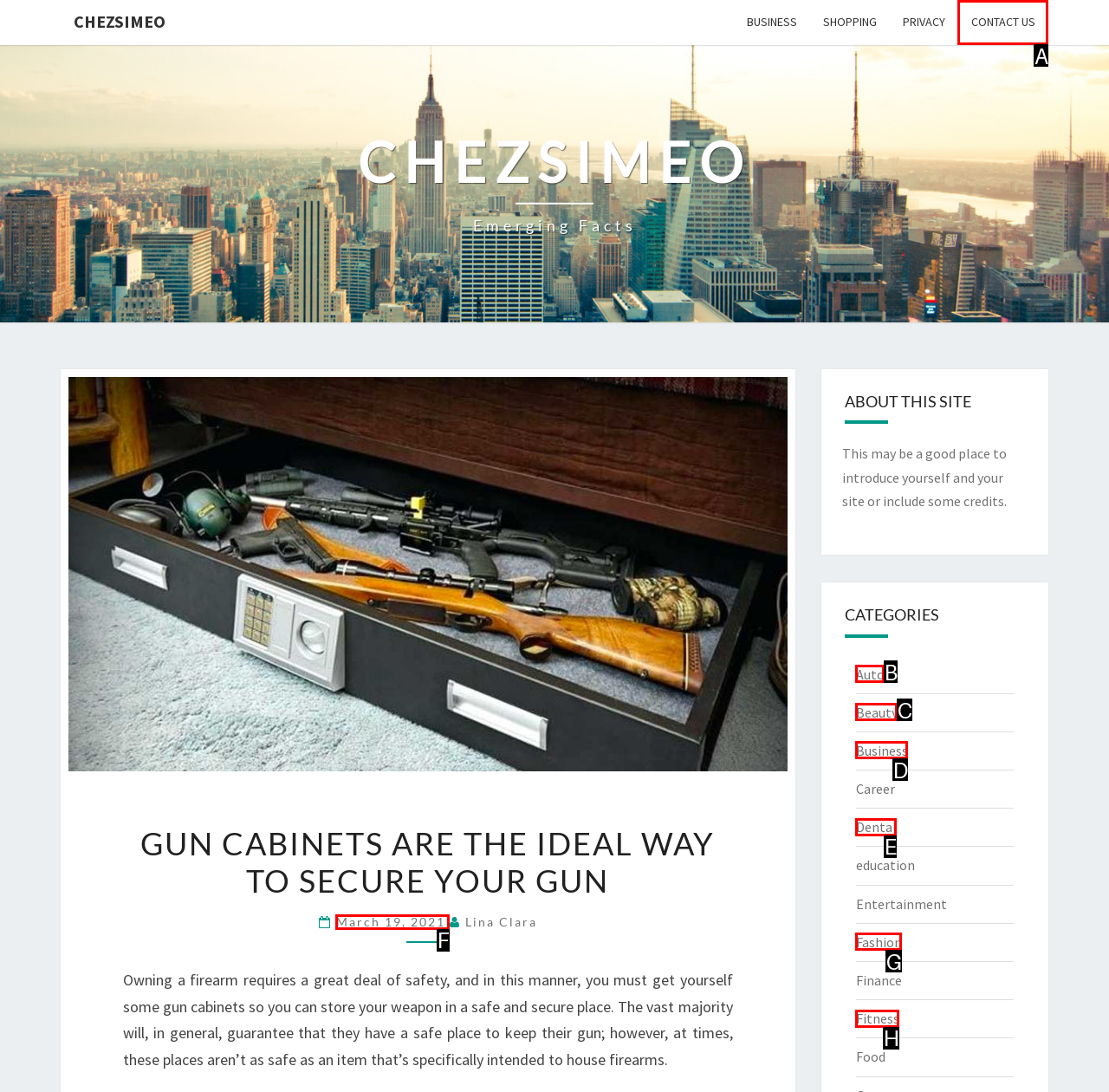Point out the specific HTML element to click to complete this task: Check the CONTACT US page Reply with the letter of the chosen option.

A